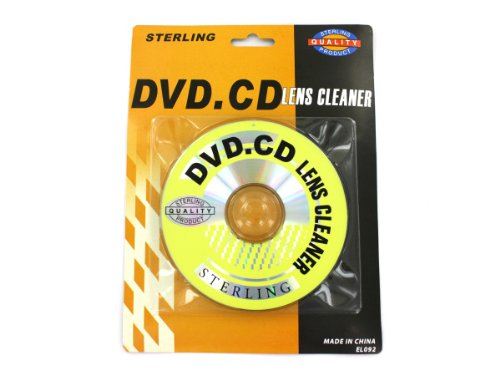Use a single word or phrase to answer this question: 
Where is the lens cleaner manufactured?

China